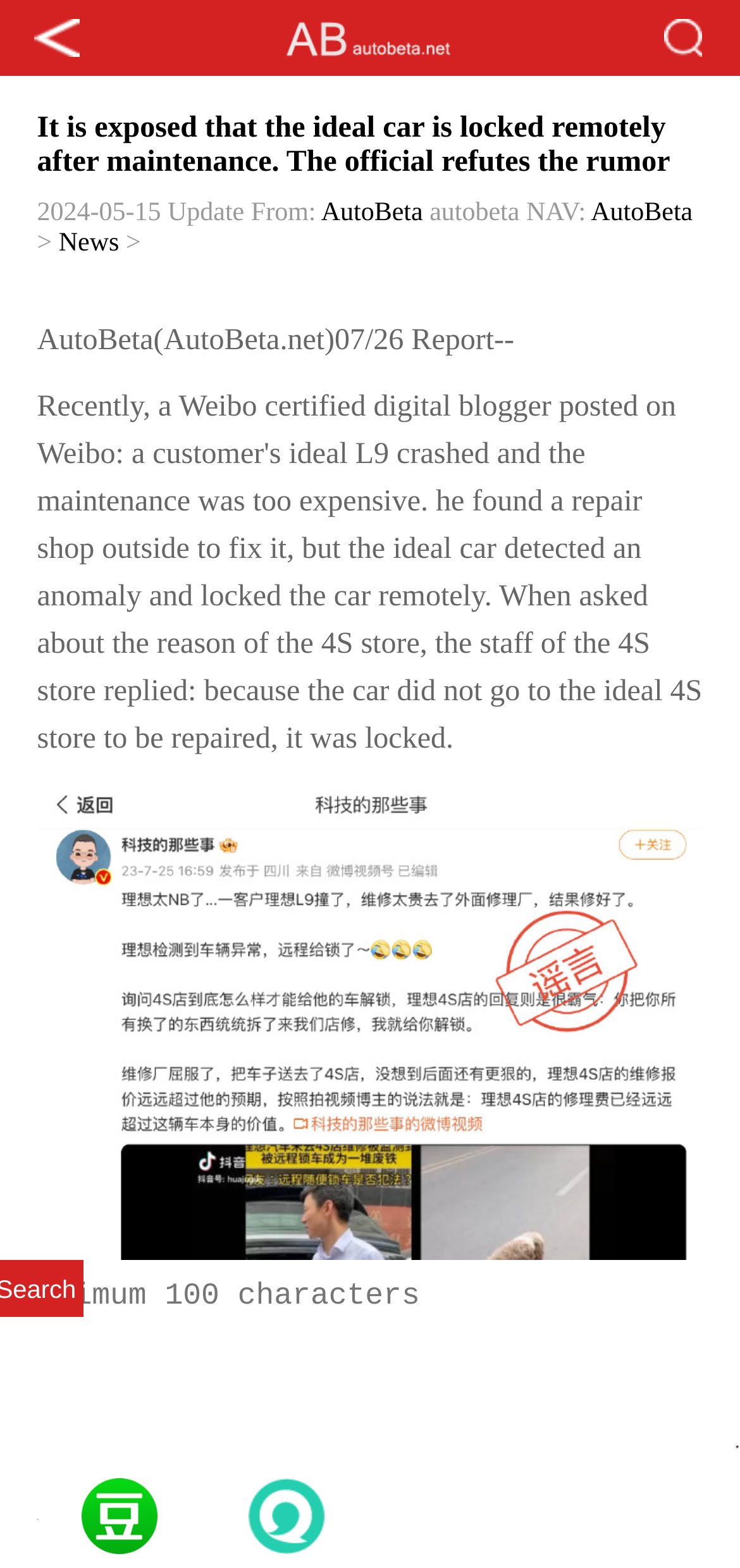Find and indicate the bounding box coordinates of the region you should select to follow the given instruction: "Read news".

[0.079, 0.146, 0.161, 0.164]